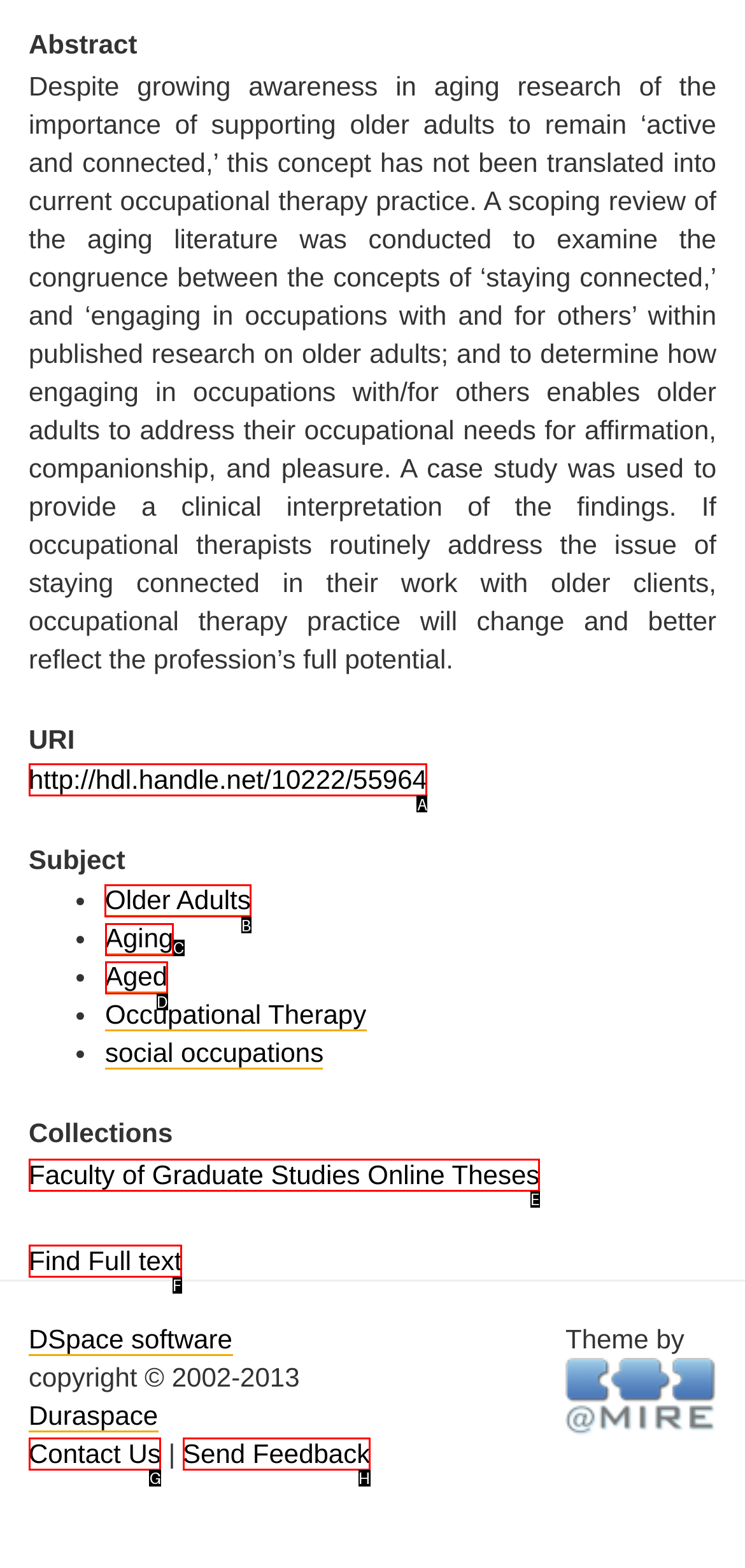Which UI element should you click on to achieve the following task: Explore the subject 'Older Adults'? Provide the letter of the correct option.

B